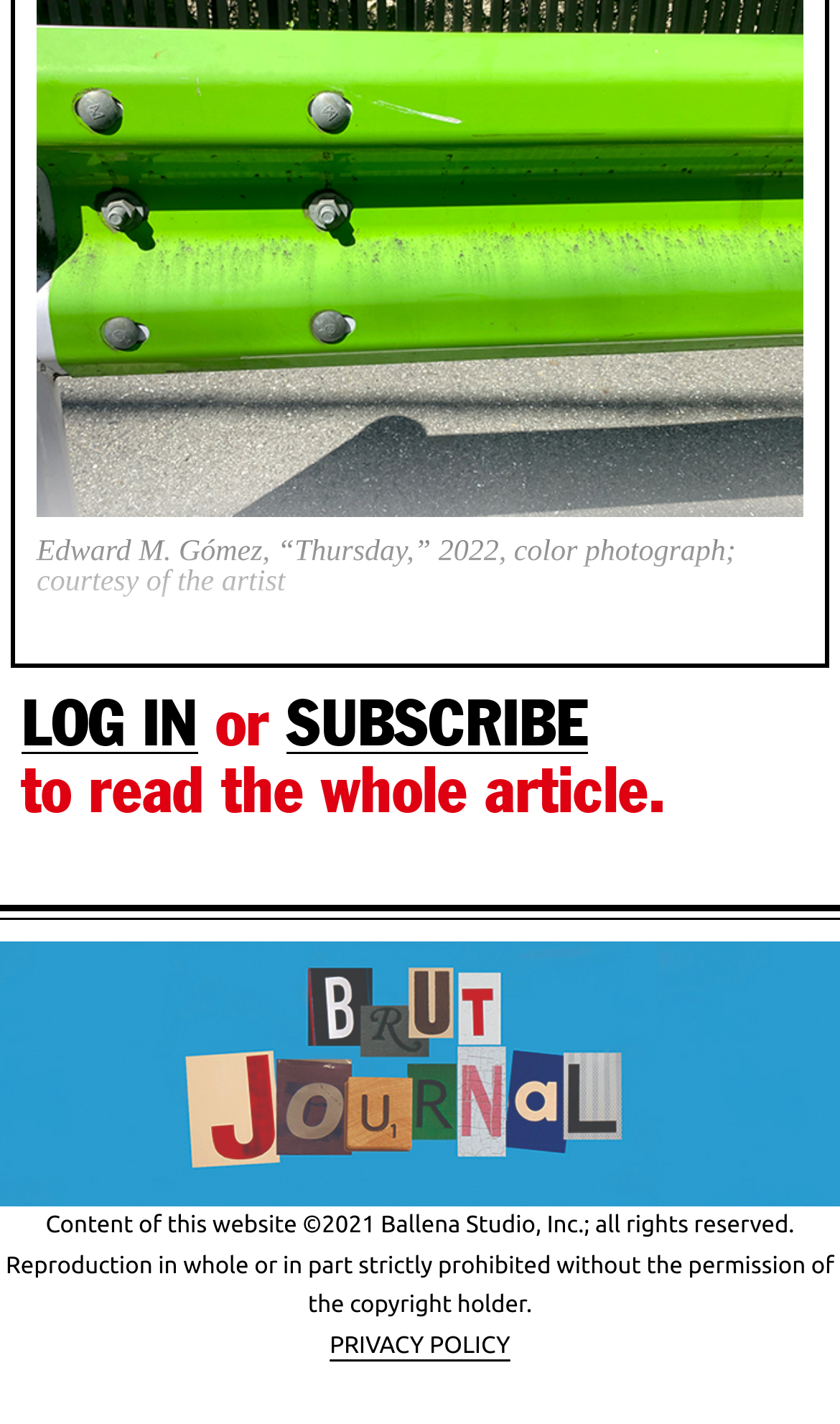Provide a brief response in the form of a single word or phrase:
What is the copyright year of the website content?

2021